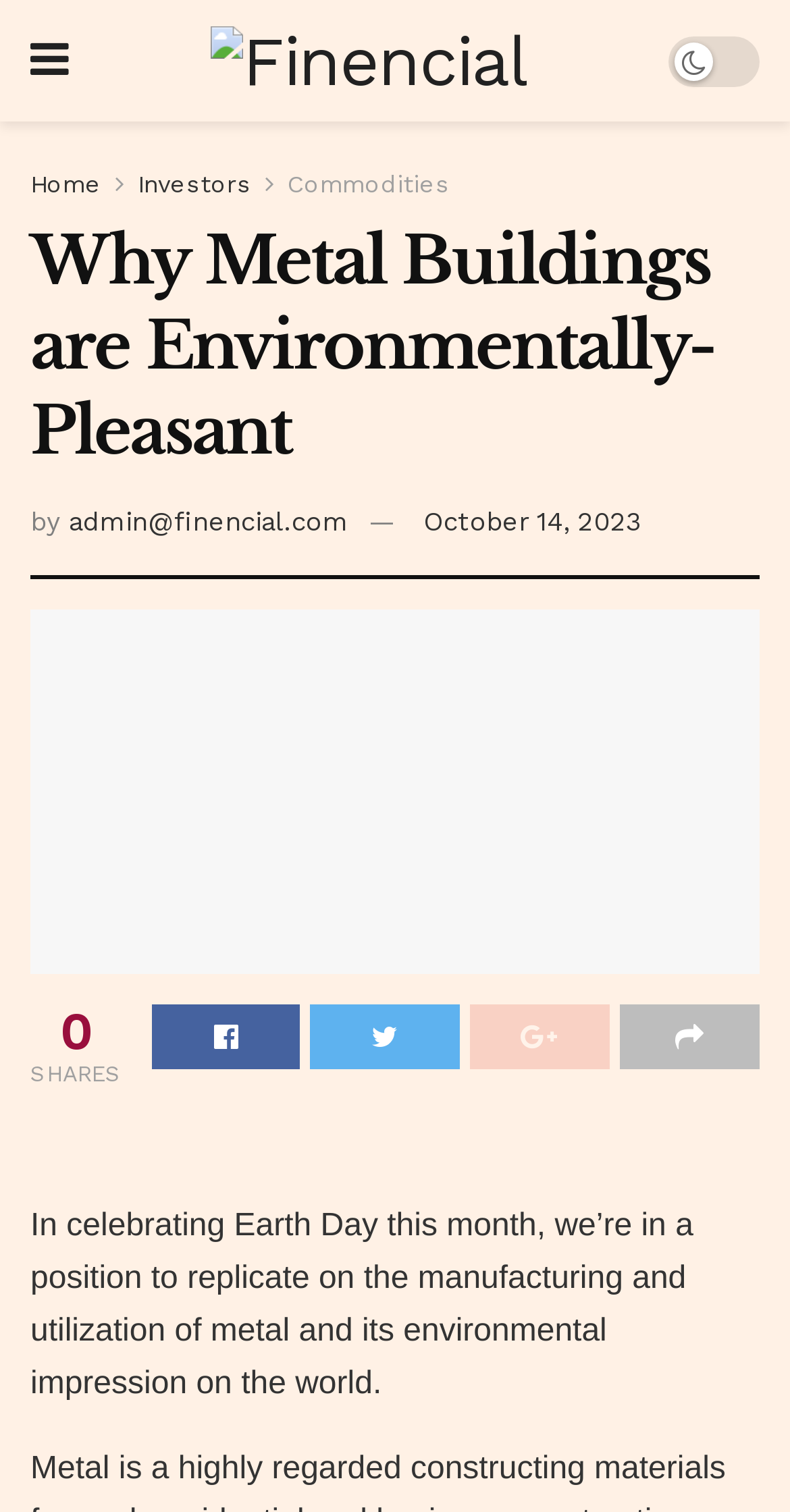Identify the bounding box coordinates for the element that needs to be clicked to fulfill this instruction: "Share the article on social media". Provide the coordinates in the format of four float numbers between 0 and 1: [left, top, right, bottom].

[0.192, 0.665, 0.38, 0.708]